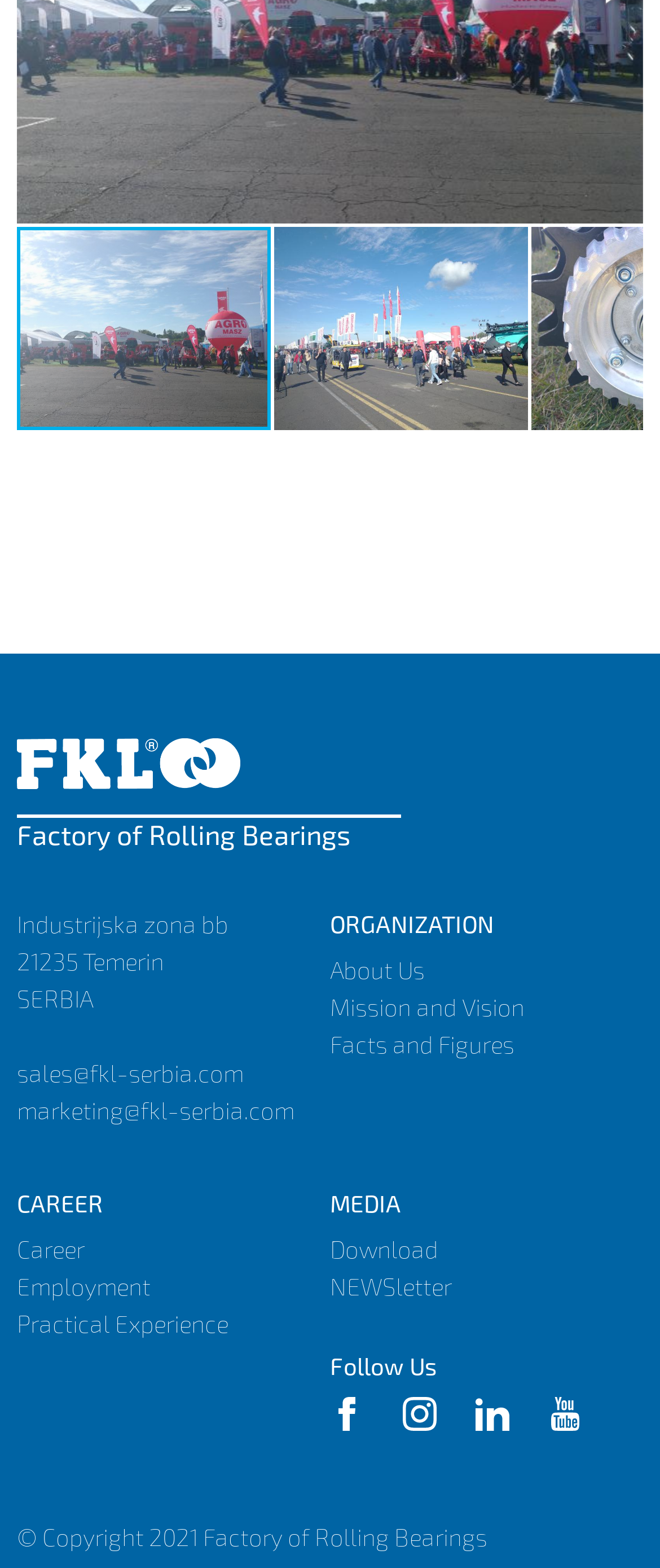Provide a one-word or brief phrase answer to the question:
What is the company name?

Factory of Rolling Bearings